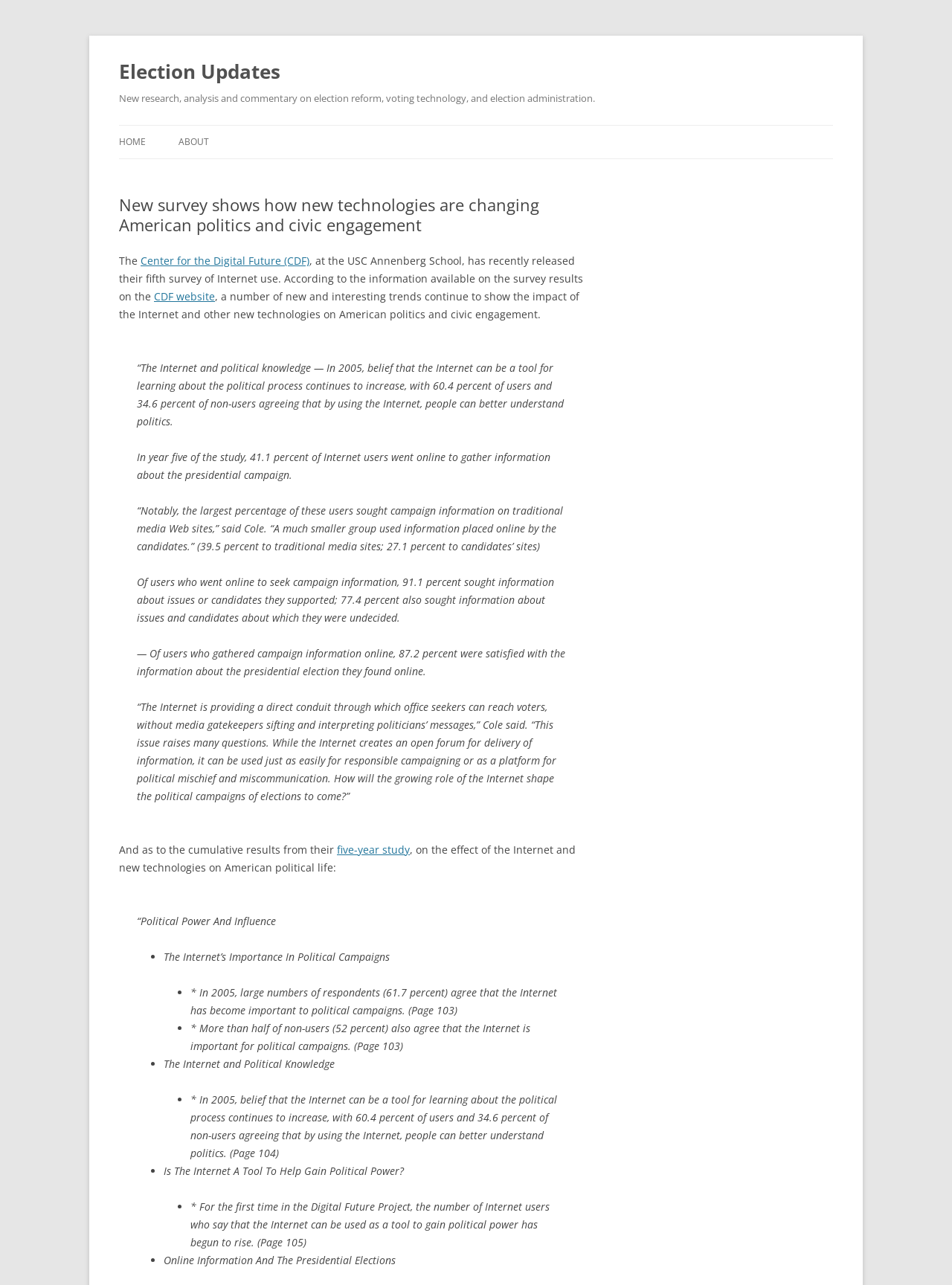What is the name of the research center mentioned?
Provide an in-depth and detailed answer to the question.

The question is asking about the name of the research center mentioned in the webpage. By reading the text, we can find the answer in the sentence 'The Center for the Digital Future (CDF), at the USC Annenberg School, has recently released their fifth survey of Internet use.' The answer is 'Center for the Digital Future'.